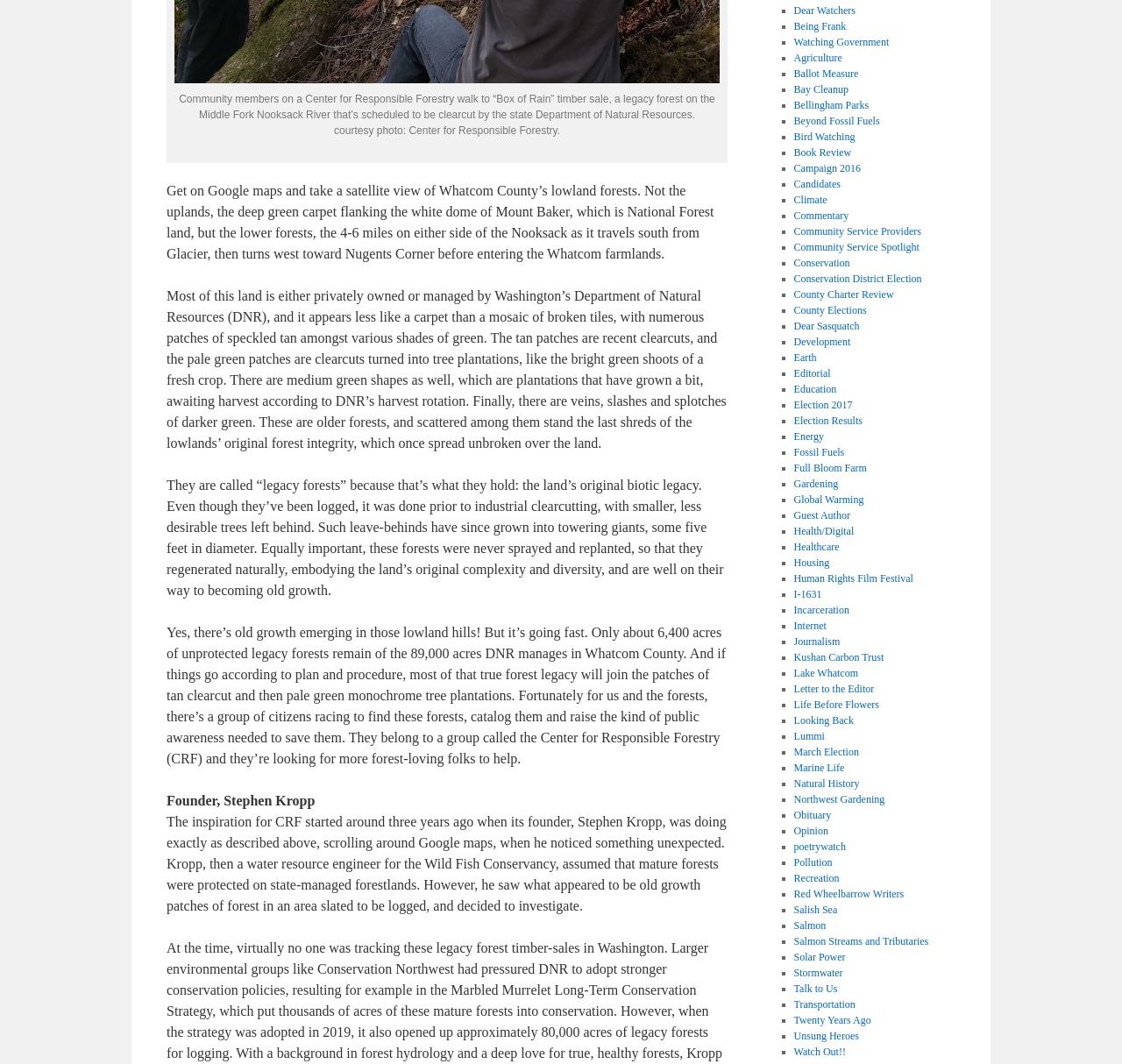Can you show the bounding box coordinates of the region to click on to complete the task described in the instruction: "Click on 'Being Frank'"?

[0.707, 0.019, 0.754, 0.03]